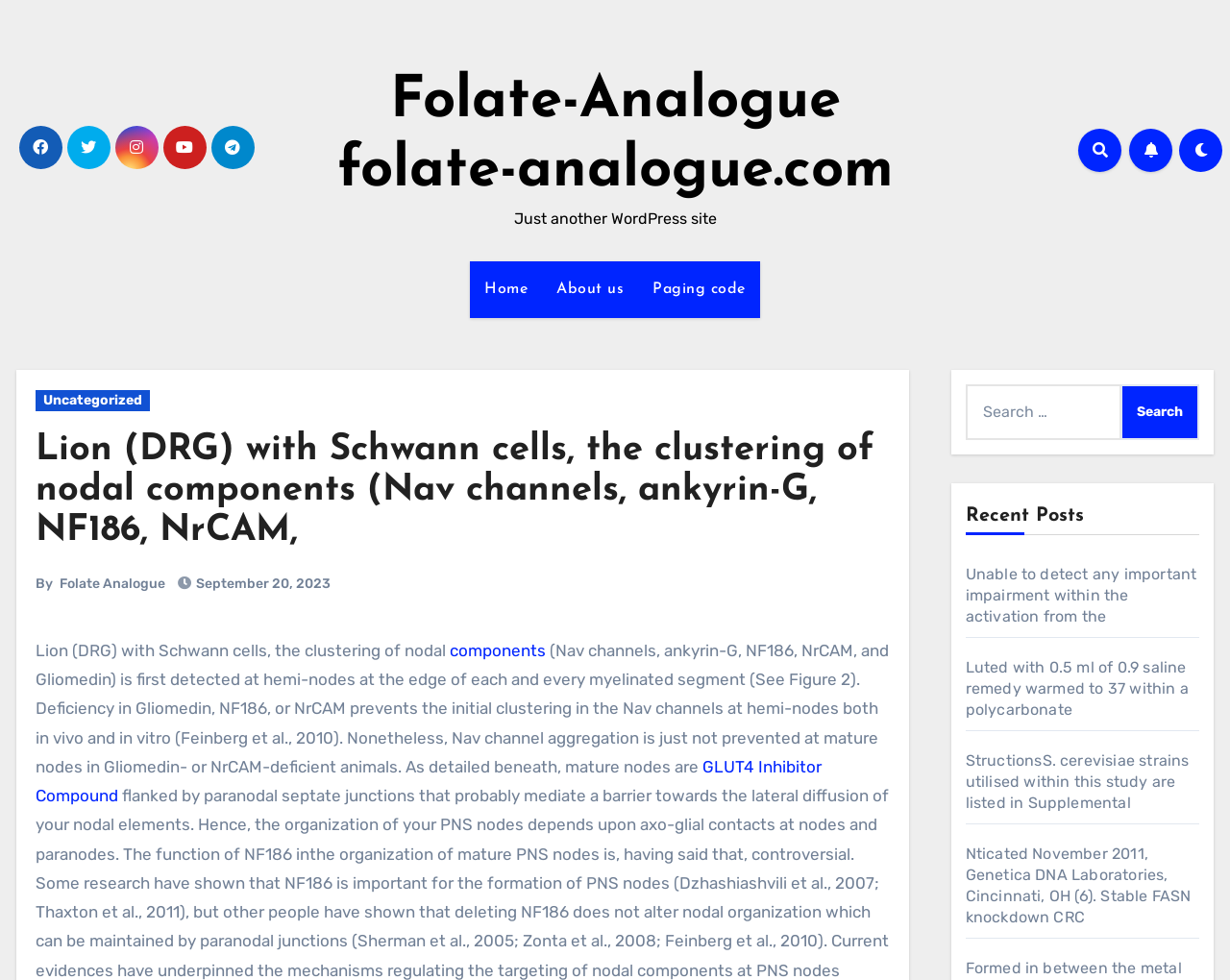Locate the bounding box coordinates of the UI element described by: "About us". The bounding box coordinates should consist of four float numbers between 0 and 1, i.e., [left, top, right, bottom].

[0.441, 0.267, 0.519, 0.324]